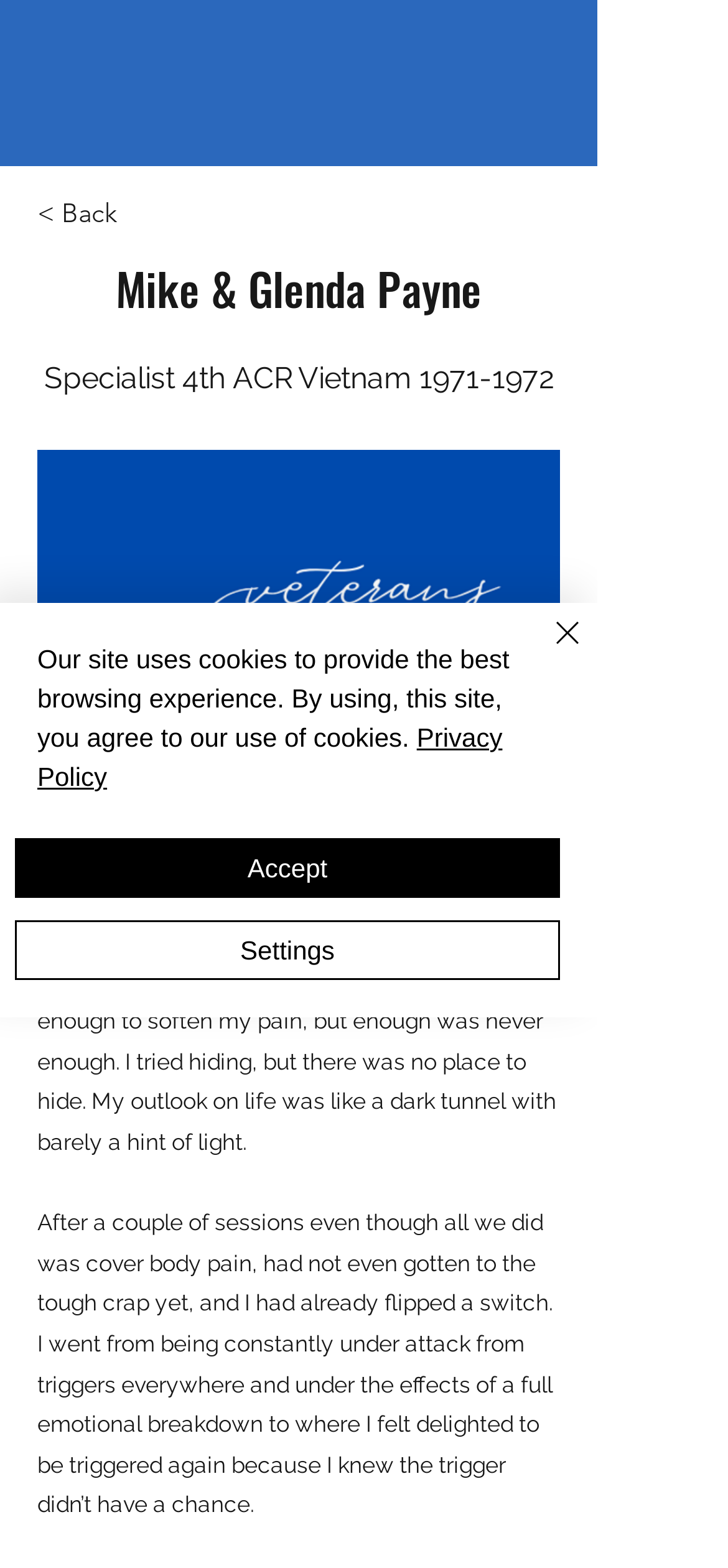Find the bounding box coordinates of the element to click in order to complete this instruction: "View Mike & Glenda Payne's story". The bounding box coordinates must be four float numbers between 0 and 1, denoted as [left, top, right, bottom].

[0.051, 0.515, 0.218, 0.531]